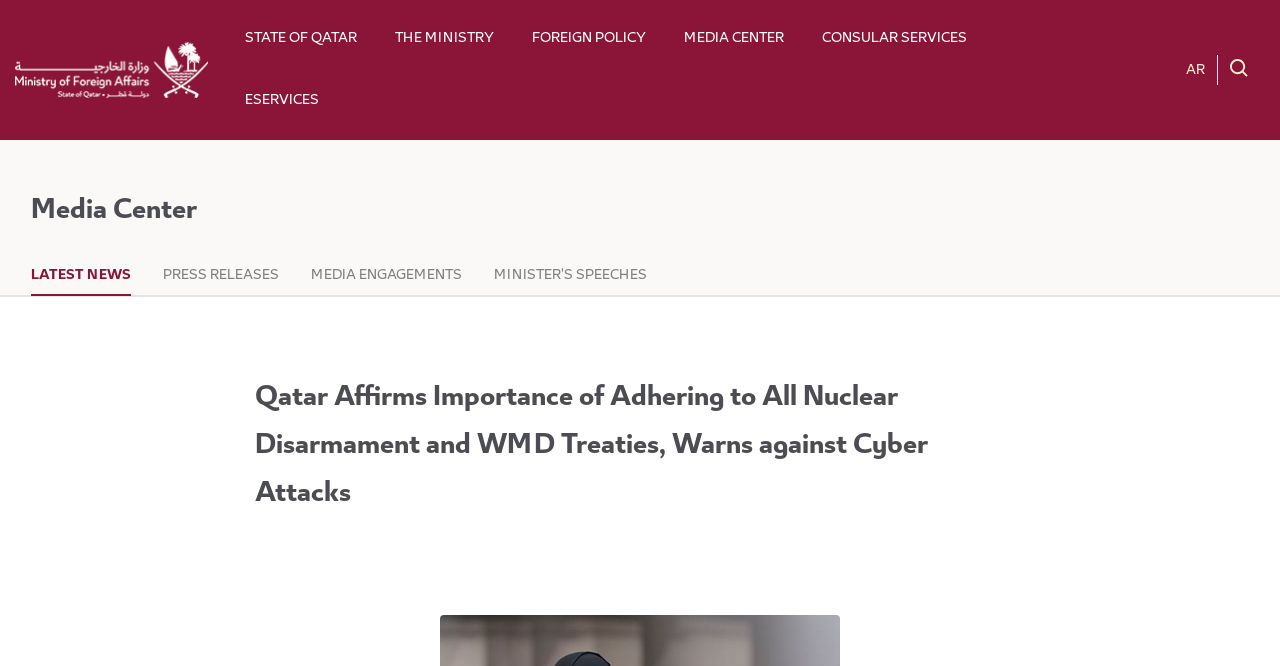How many main navigation links are there?
Give a comprehensive and detailed explanation for the question.

The main navigation links are located at the top of the webpage, and they are 'STATE OF QATAR', 'THE MINISTRY', 'FOREIGN POLICY', 'MEDIA CENTER', 'CONSULAR SERVICES', and 'ESERVICES'. These links have a hasPopup property, indicating that they have dropdown menus.